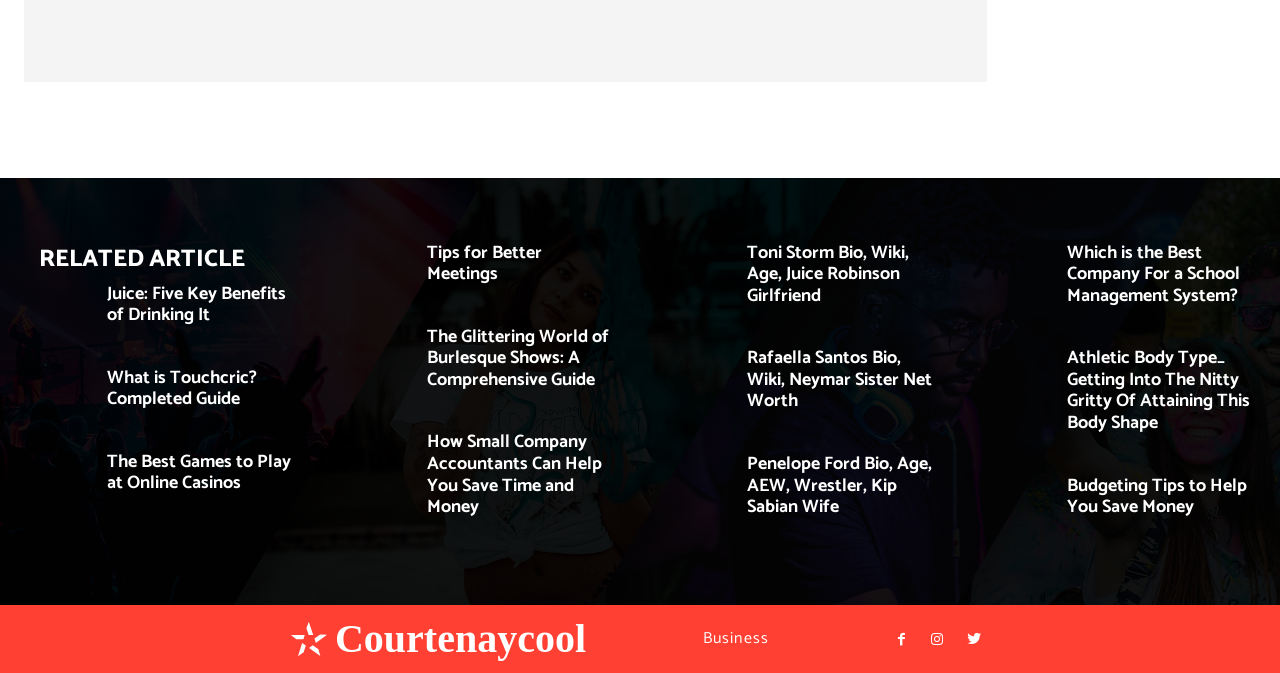What is the topic of the last article?
Respond with a short answer, either a single word or a phrase, based on the image.

Budgeting tips